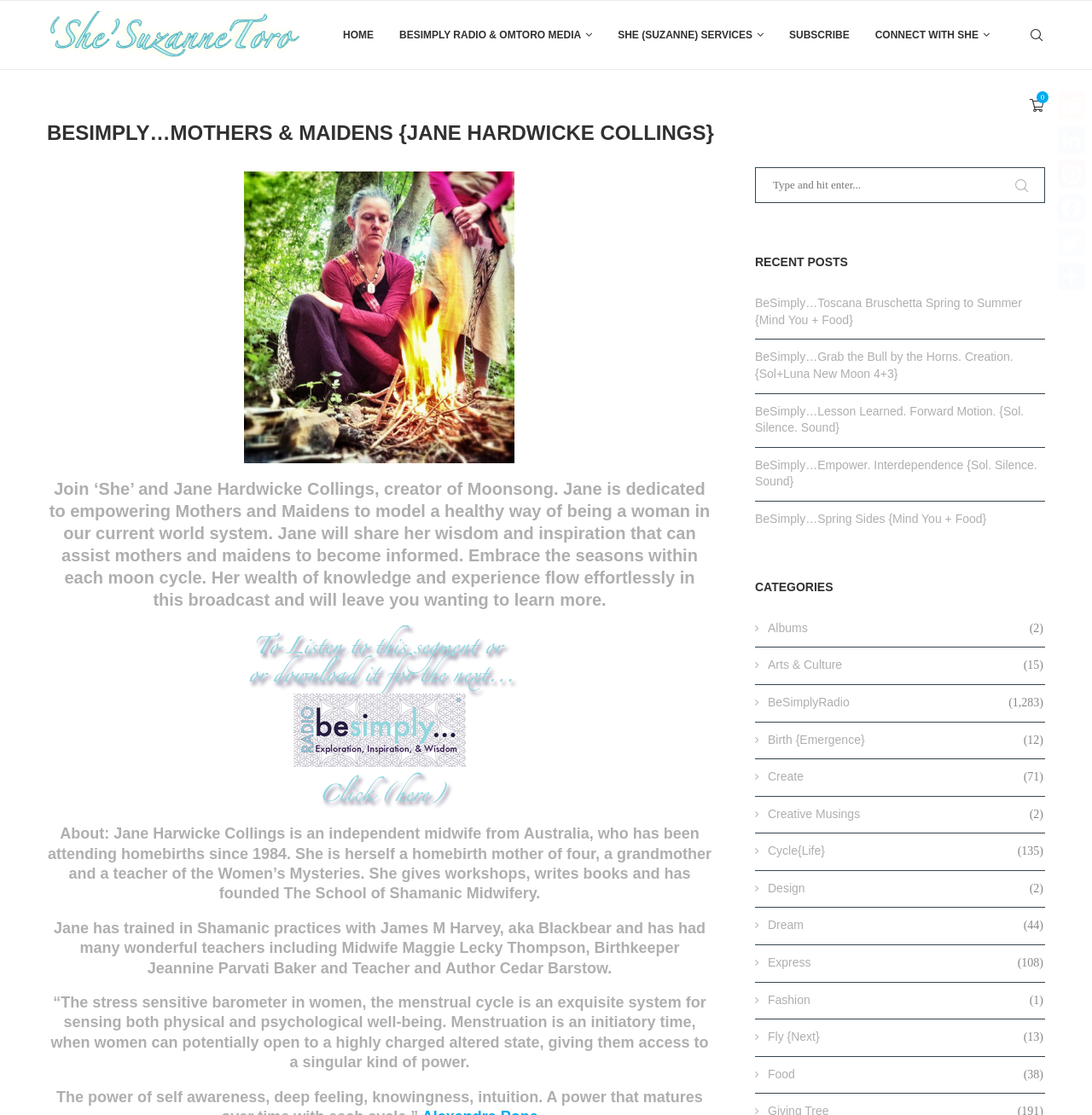Locate the bounding box coordinates of the element that should be clicked to fulfill the instruction: "Read the recent post 'BeSimply…Toscana Bruschetta Spring to Summer {Mind You + Food}'".

[0.691, 0.266, 0.936, 0.293]